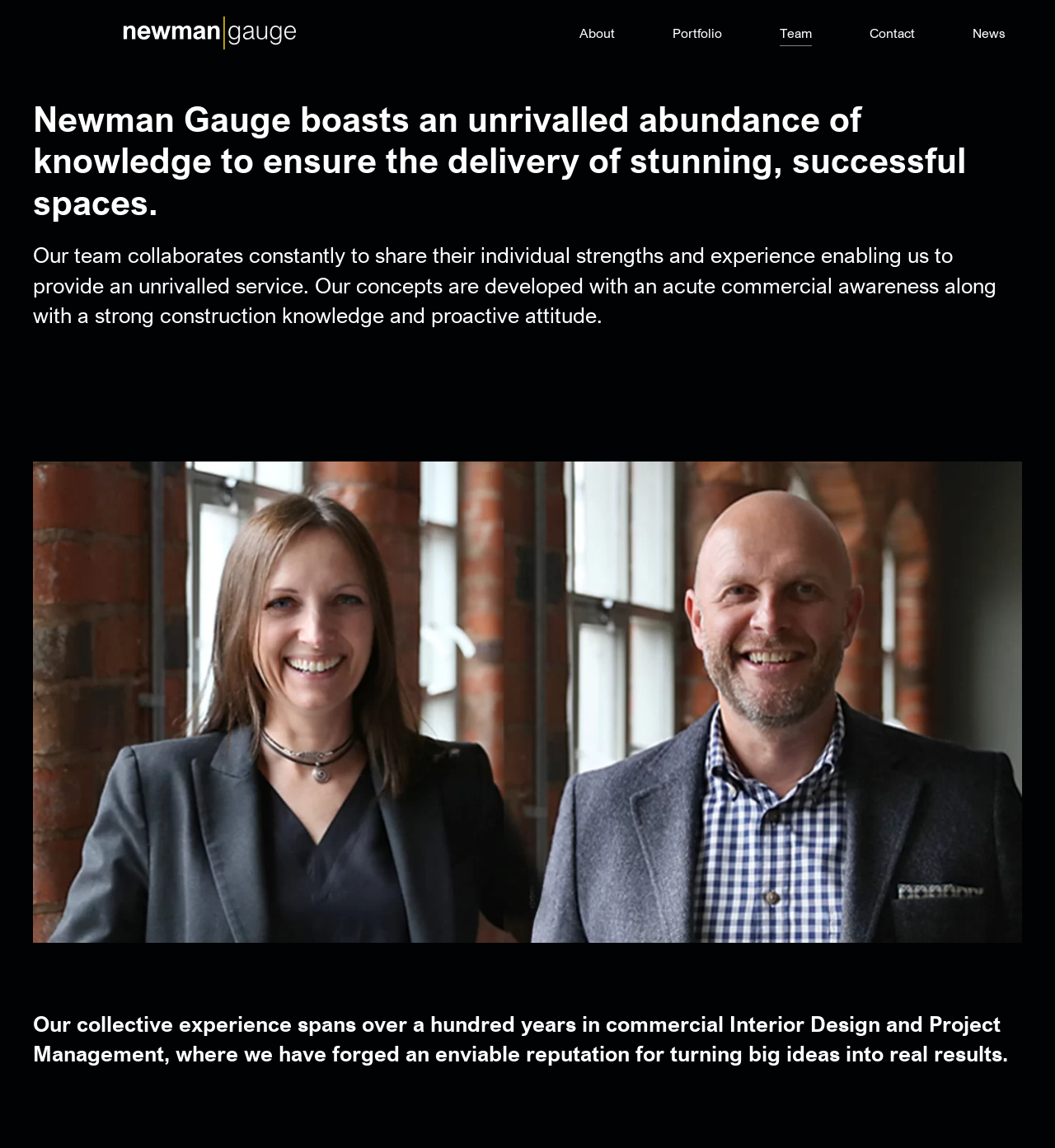Identify the bounding box coordinates for the UI element mentioned here: "Skip to main content". Provide the coordinates as four float values between 0 and 1, i.e., [left, top, right, bottom].

[0.043, 0.042, 0.227, 0.065]